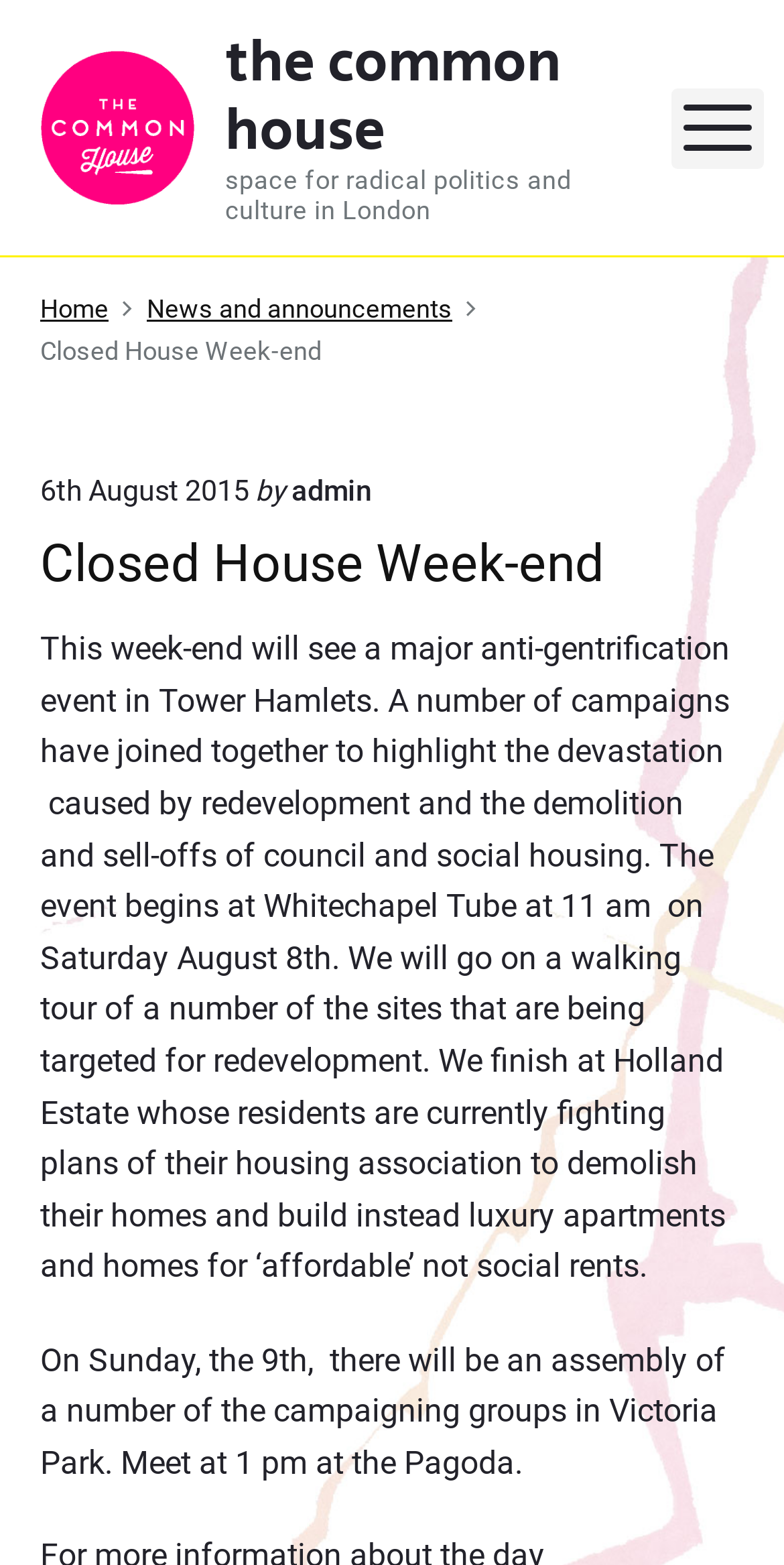Give a detailed explanation of the elements present on the webpage.

The webpage is about an event called "Closed House Week-end" related to anti-gentrification and housing issues in London. At the top, there is a link to "the common house", a space for radical politics and culture in London, accompanied by a small image with the same name. To the right of this link, there is a "Menu" button.

Below the top section, there is a navigation bar with breadcrumbs, containing links to "Home" and "News and announcements". Next to the navigation bar, the title "Closed House Week-end" is displayed.

The main content of the webpage is a news article or announcement about the event. The article is headed by a timestamp, "Thursday, August 6, 2015, 8:09 am", and attributed to "admin". The article describes an anti-gentrification event in Tower Hamlets, which will take place on Saturday, August 8th, starting at Whitechapel Tube at 11 am. The event will feature a walking tour of sites targeted for redevelopment, ending at Holland Estate, where residents are fighting against plans to demolish their homes and build luxury apartments. The article also mentions a follow-up assembly on Sunday, August 9th, at Victoria Park.

Overall, the webpage appears to be a blog post or news article about a specific event, with links to related resources and a navigation menu at the top.